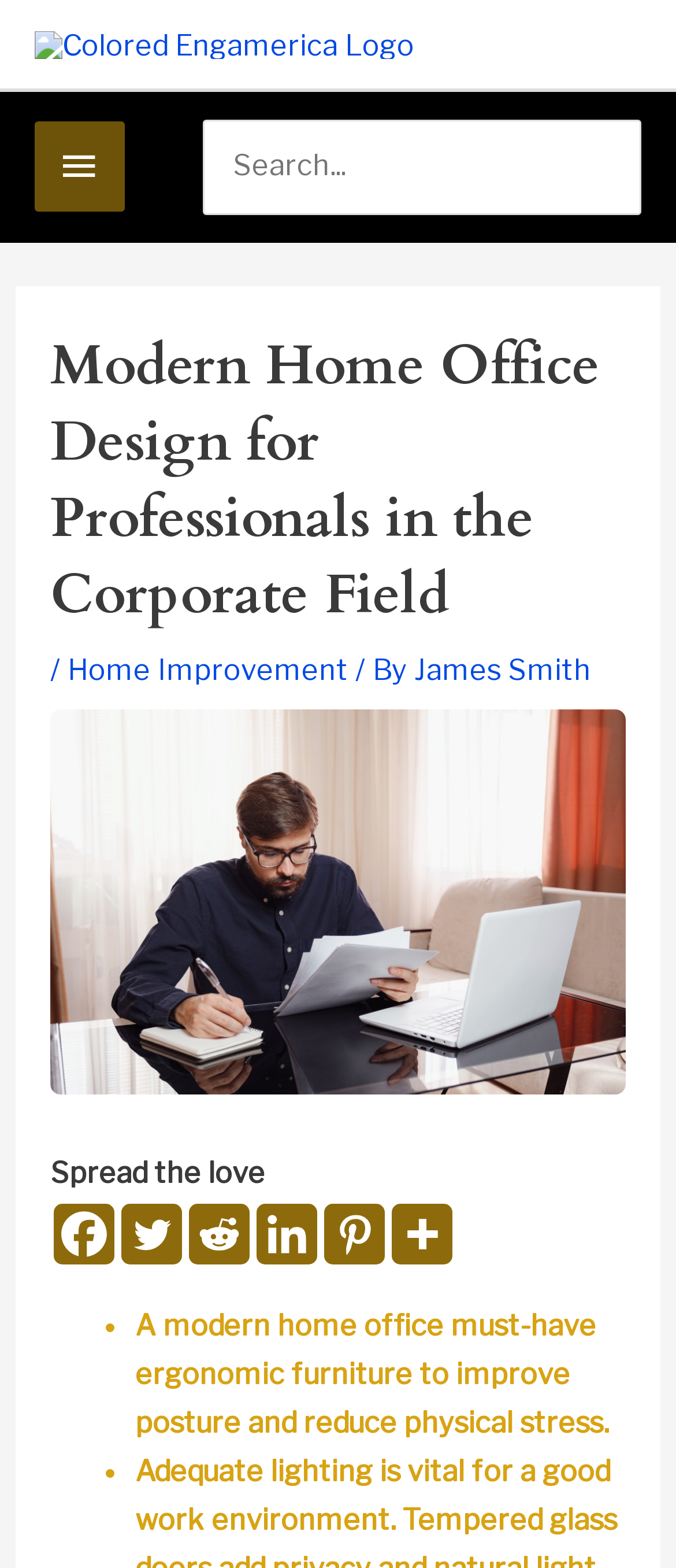Please use the details from the image to answer the following question comprehensively:
What is the author of the article?

The author of the article is mentioned in the text '/ By James Smith', which suggests that James Smith is the author of the article.